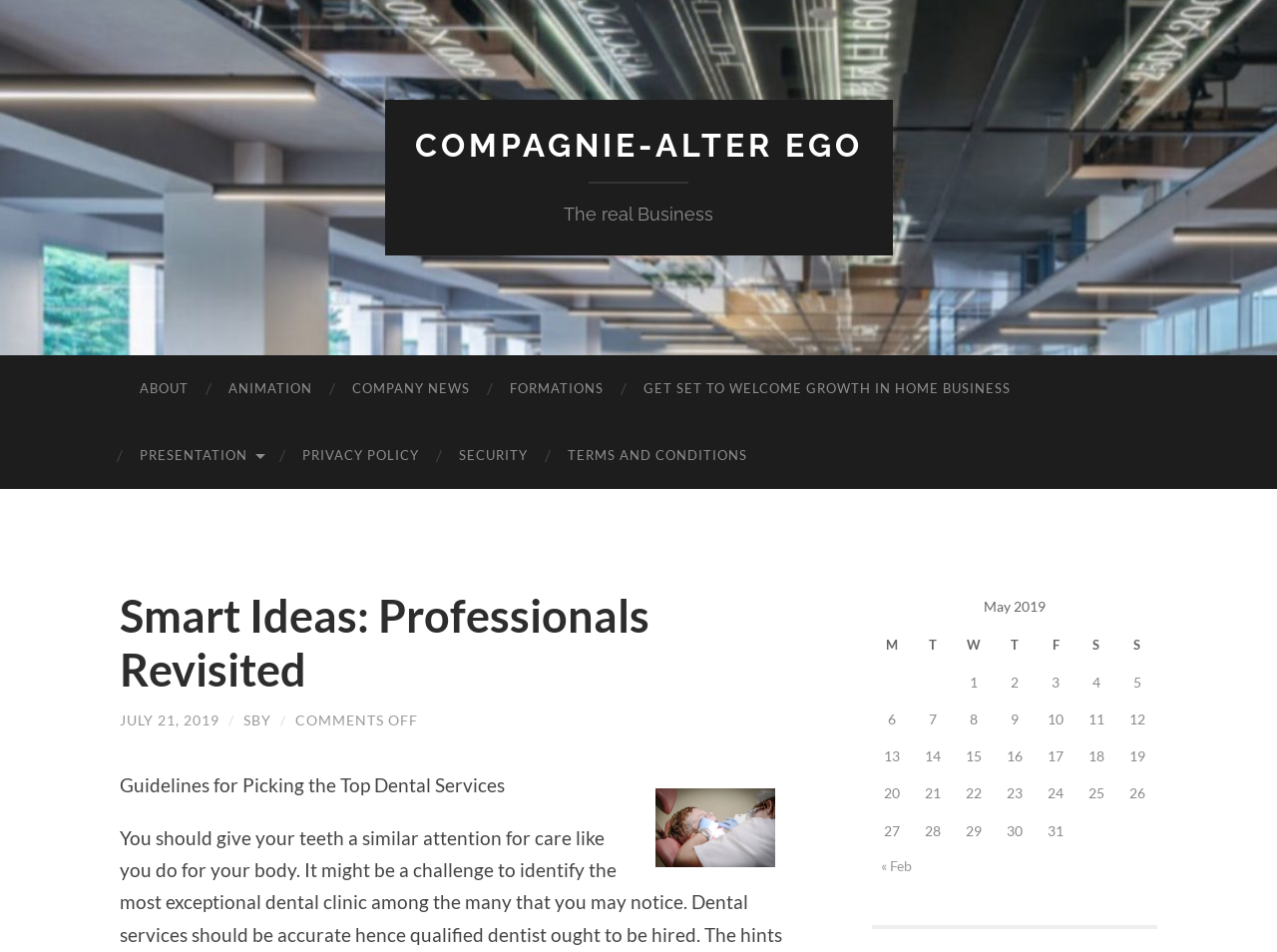Locate the bounding box coordinates of the item that should be clicked to fulfill the instruction: "Click on Quicklets Letting made easy".

None